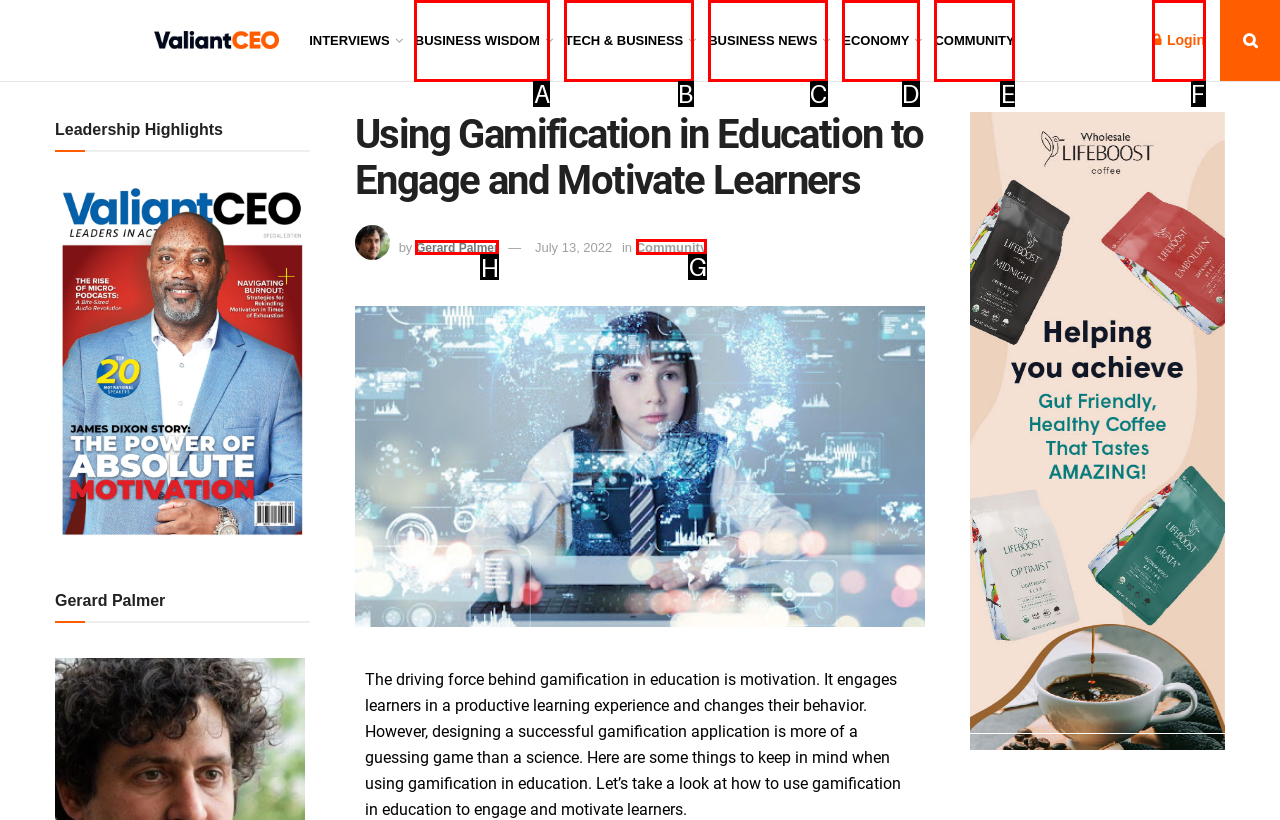Select the letter of the UI element that matches this task: Explore the Community section
Provide the answer as the letter of the correct choice.

G